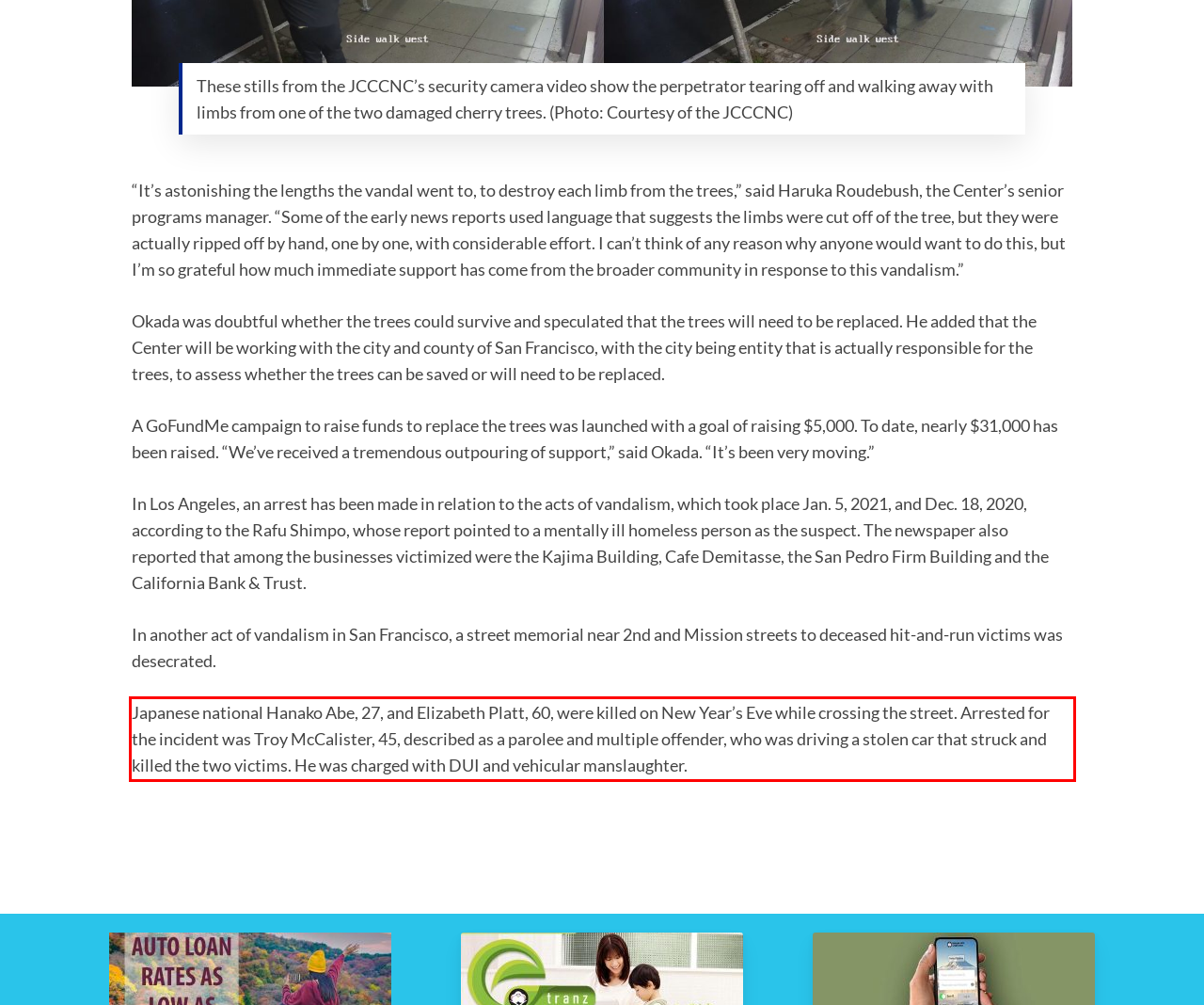Within the screenshot of the webpage, there is a red rectangle. Please recognize and generate the text content inside this red bounding box.

Japanese national Hanako Abe, 27, and Elizabeth Platt, 60, were killed on New Year’s Eve while crossing the street. Arrested for the incident was Troy McCalister, 45, described as a parolee and multiple offender, who was driving a stolen car that struck and killed the two victims. He was charged with DUI and vehicular manslaughter.